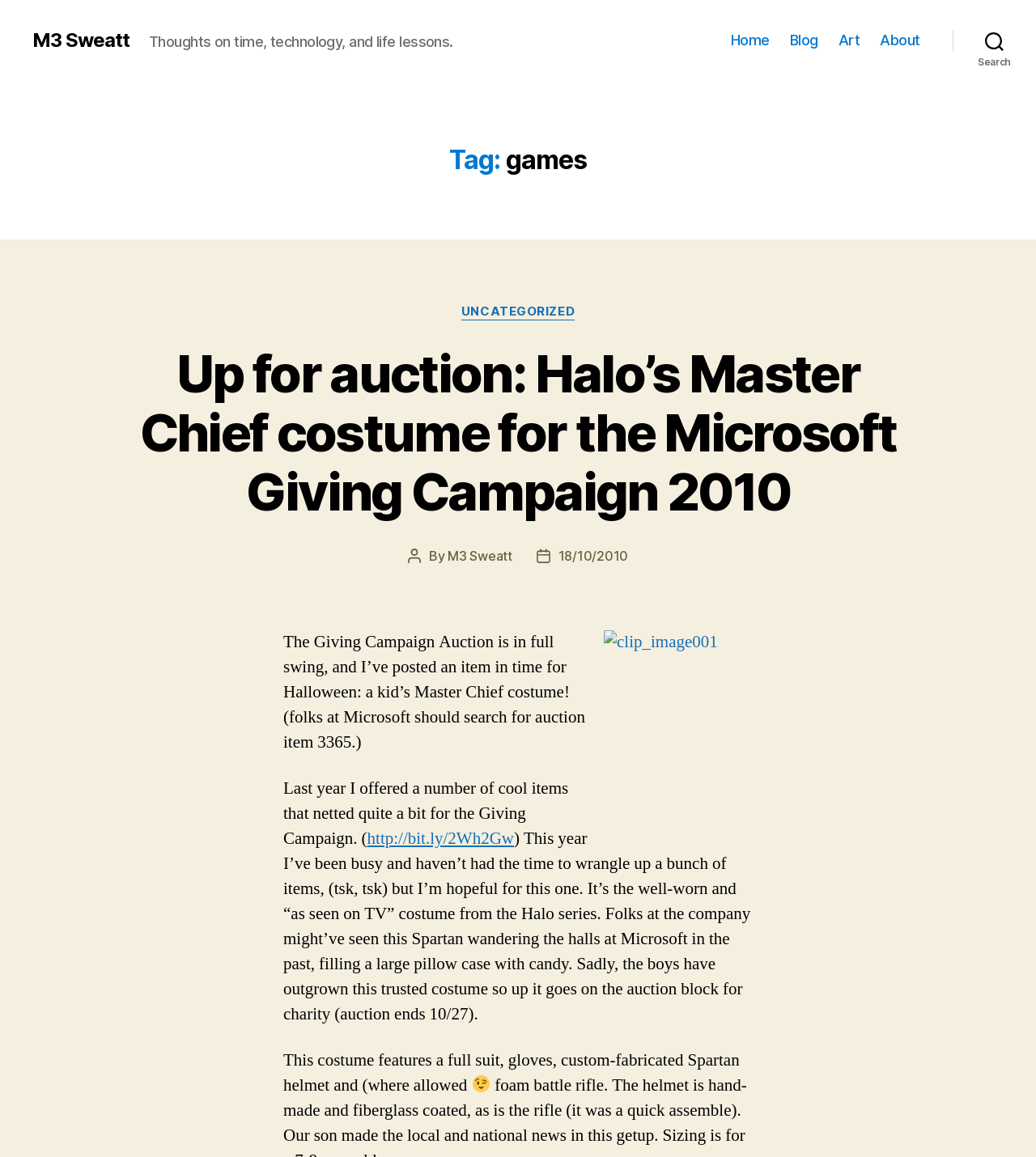Please respond to the question with a concise word or phrase:
What is the author of this blog post?

M3 Sweatt